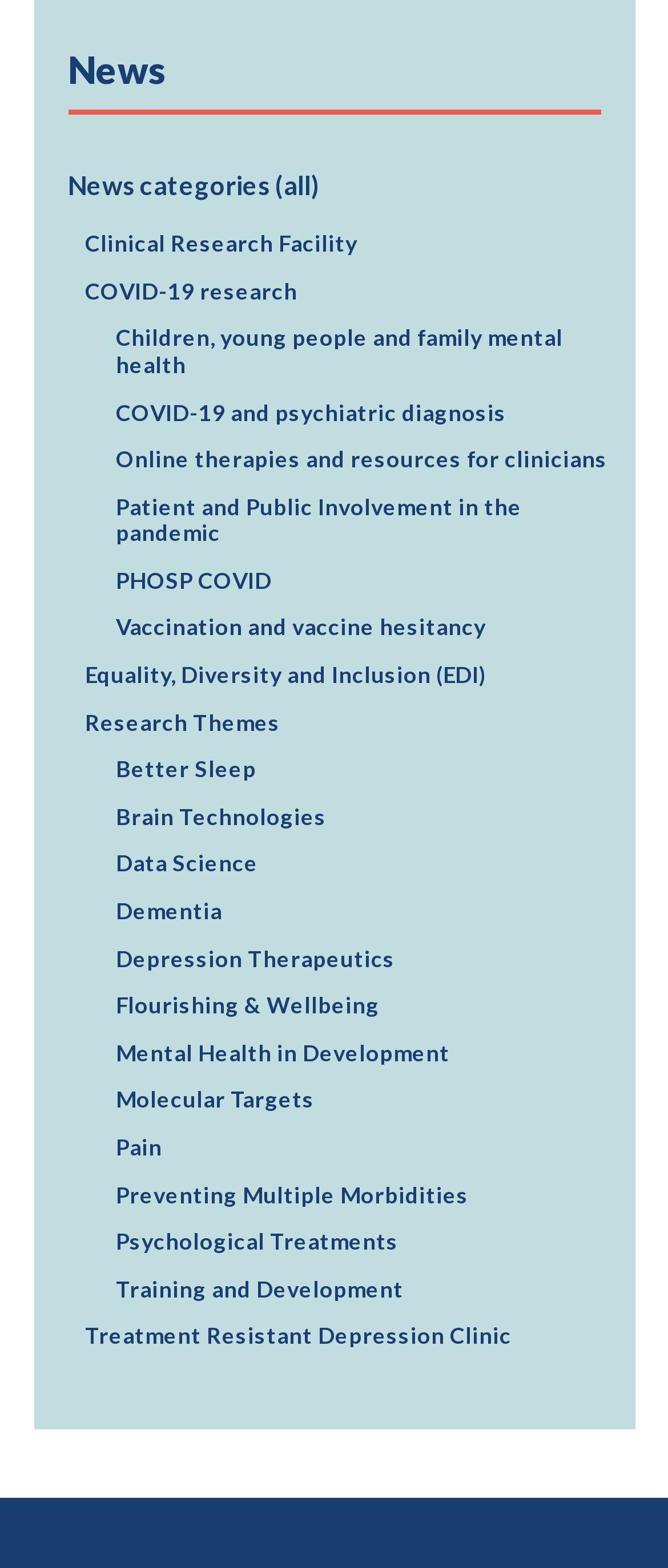Please specify the bounding box coordinates of the clickable region necessary for completing the following instruction: "Explore research on children, young people and family mental health". The coordinates must consist of four float numbers between 0 and 1, i.e., [left, top, right, bottom].

[0.05, 0.201, 0.95, 0.248]